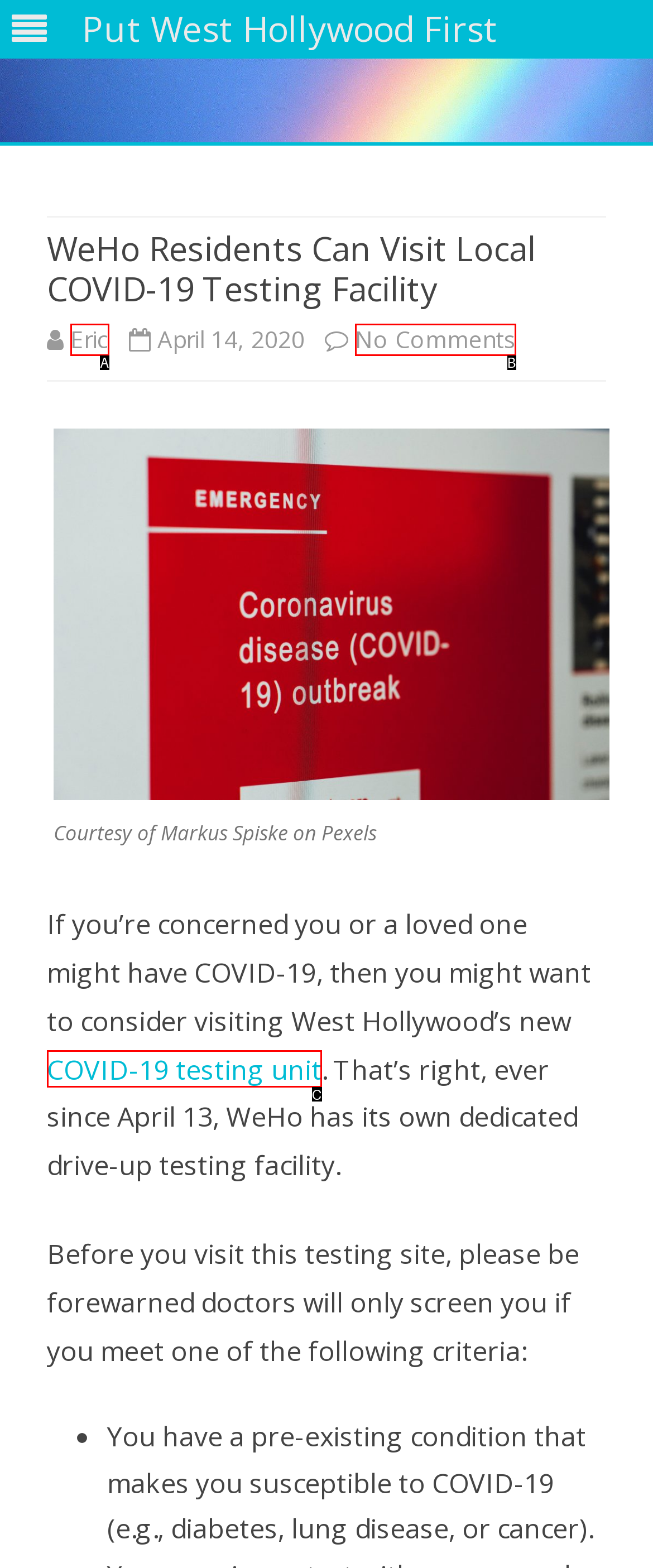Determine which UI element matches this description: Eric
Reply with the appropriate option's letter.

A